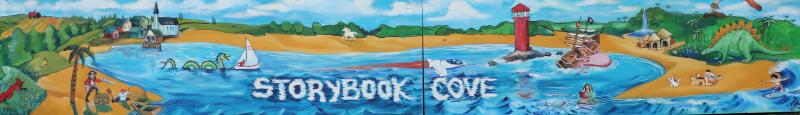Please provide a brief answer to the following inquiry using a single word or phrase:
What is the name of the mural?

Storybook Cove